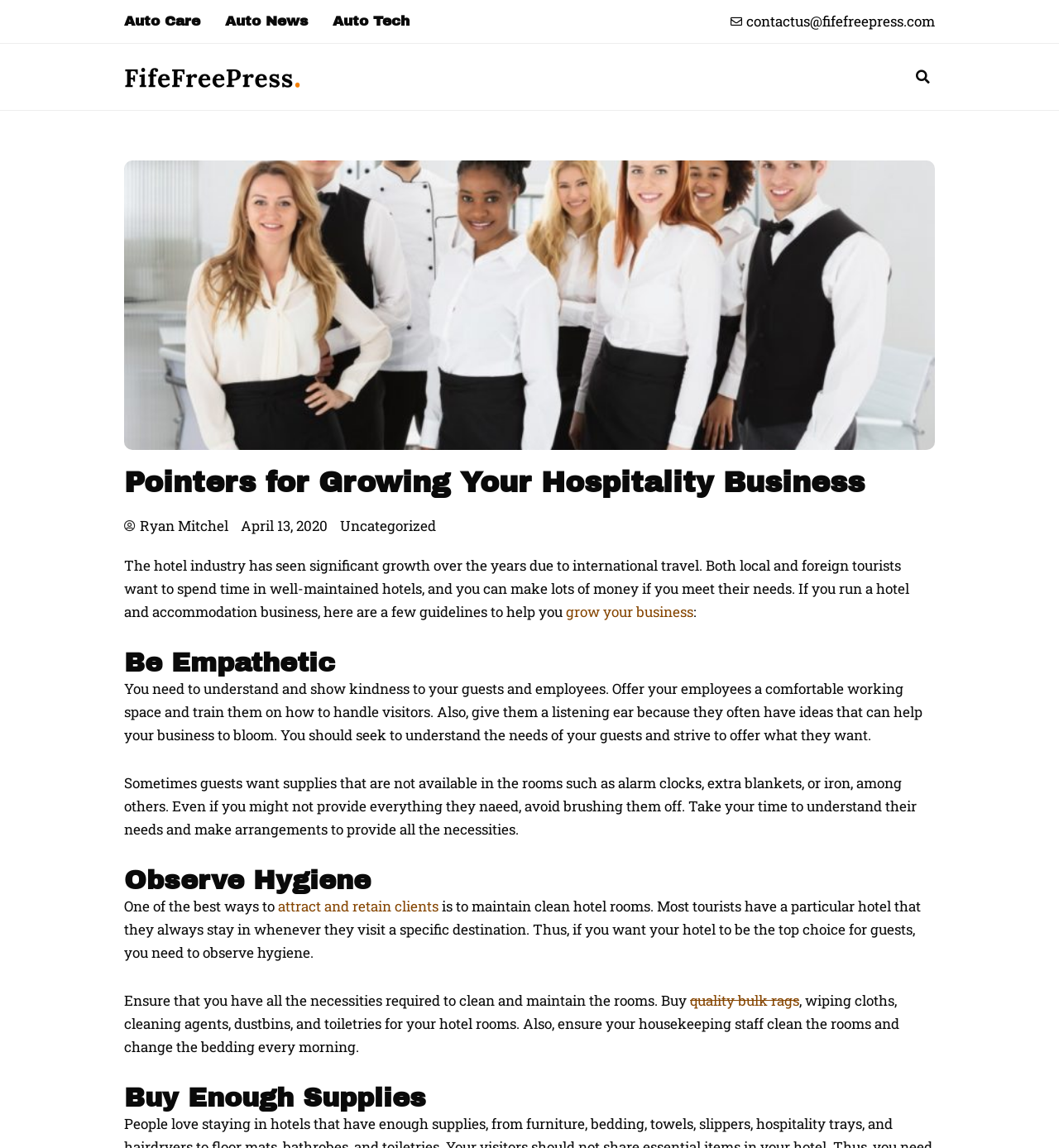Please find and provide the title of the webpage.

Pointers for Growing Your Hospitality Business